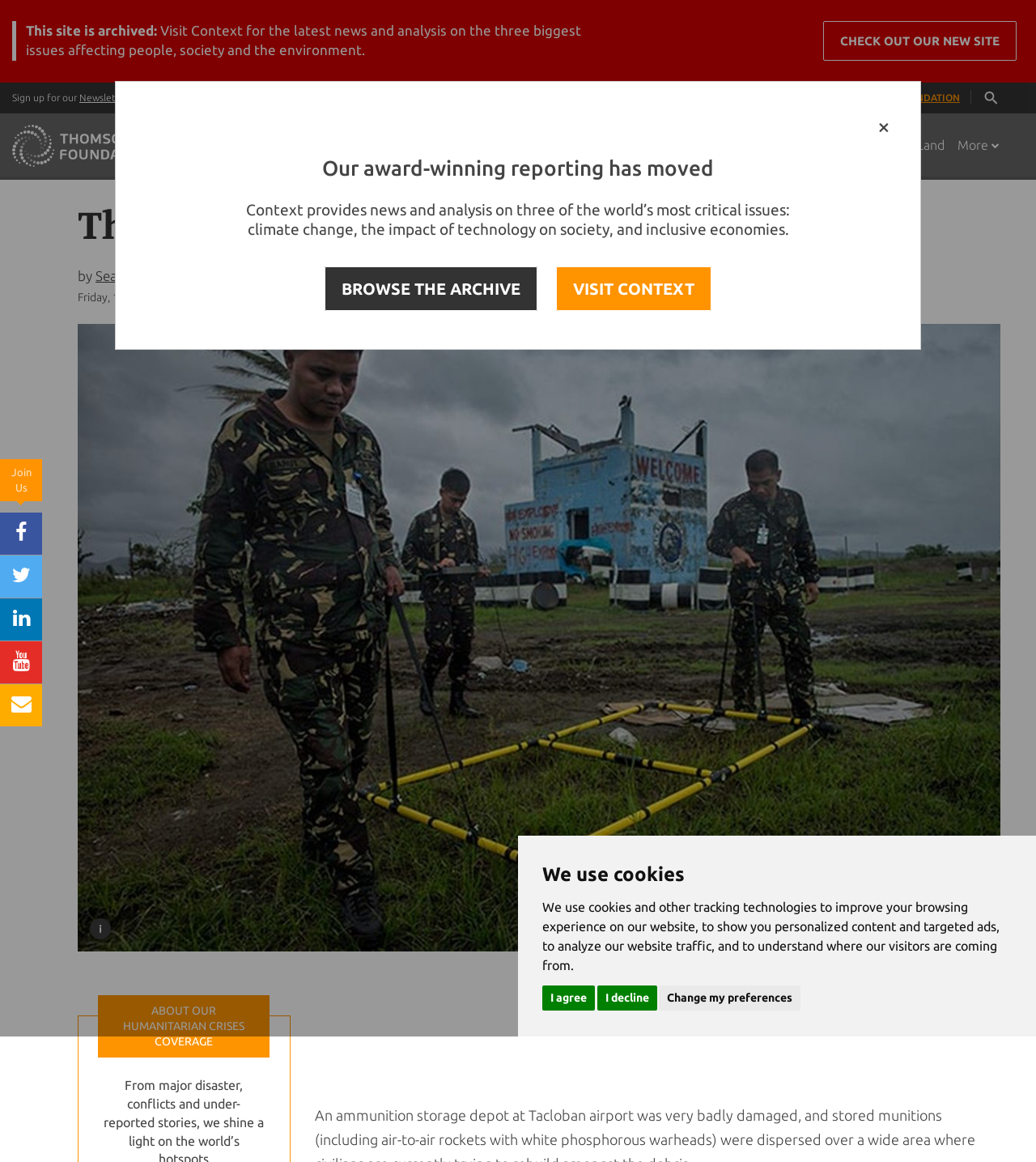Please identify the bounding box coordinates of the element's region that I should click in order to complete the following instruction: "Search". The bounding box coordinates consist of four float numbers between 0 and 1, i.e., [left, top, right, bottom].

[0.948, 0.077, 0.965, 0.092]